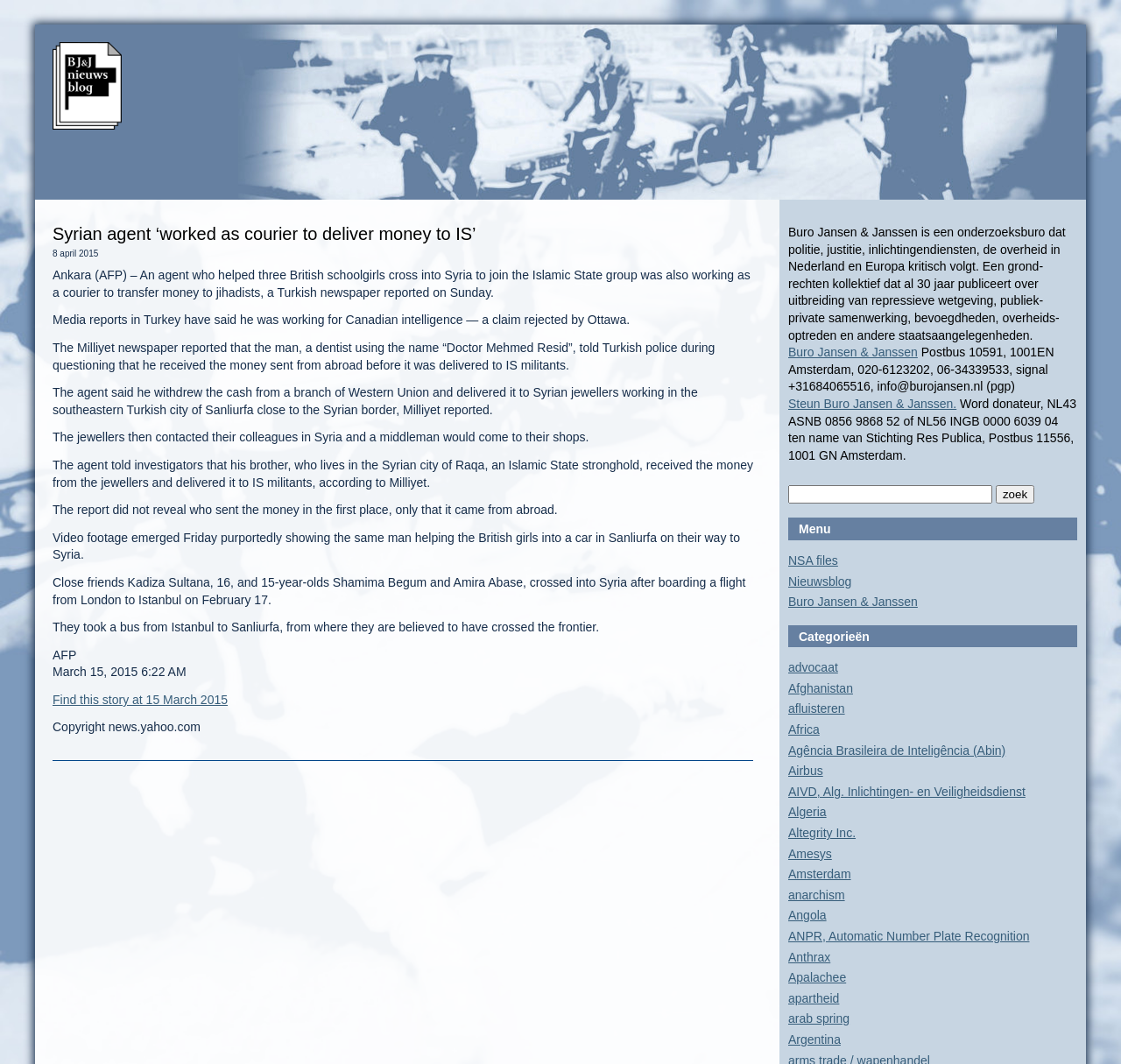Using the information in the image, give a comprehensive answer to the question: 
What is the name of the research bureau?

The name of the research bureau can be found in the static text element at the top of the webpage, which reads 'Buro Jansen & Janssen is een onderzoeksburo dat politie, justitie, inlichtingendiensten, de overheid in Nederland en Europa kritisch volgt.'